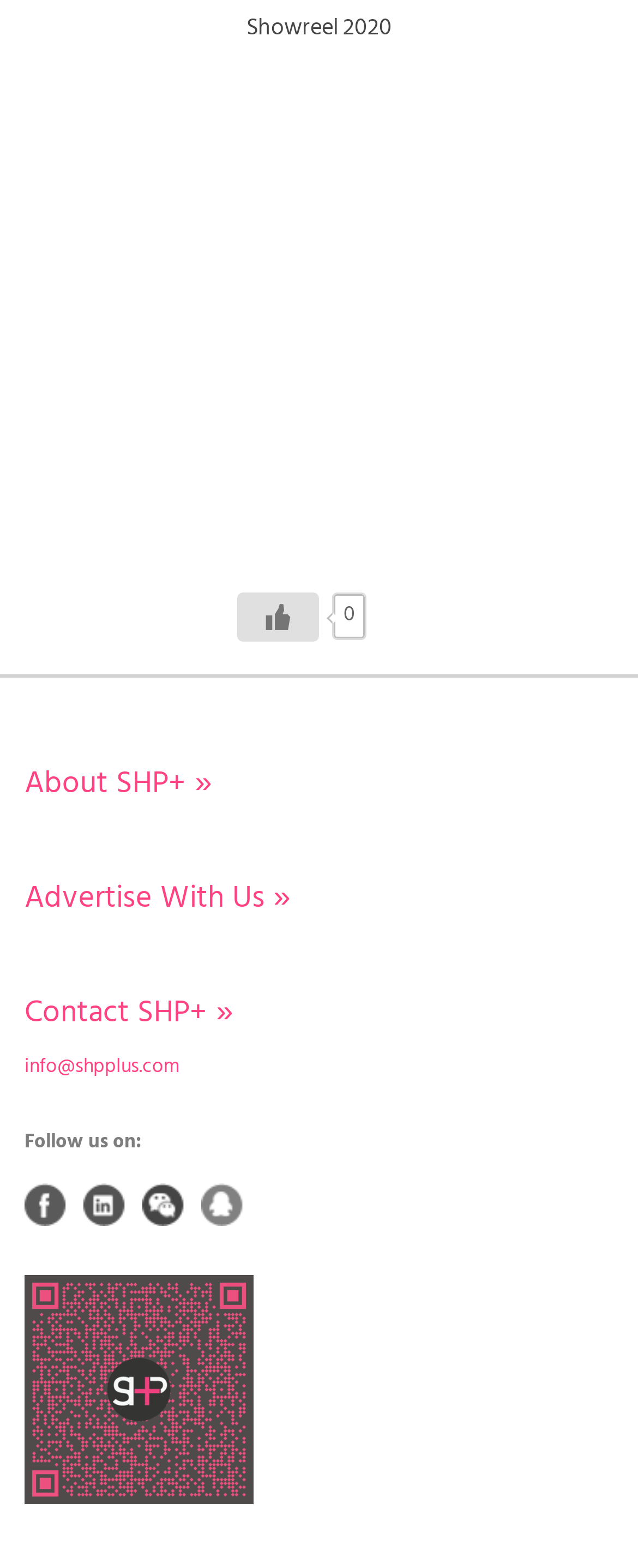Find the bounding box coordinates of the element's region that should be clicked in order to follow the given instruction: "View Advertise With Us page". The coordinates should consist of four float numbers between 0 and 1, i.e., [left, top, right, bottom].

[0.038, 0.557, 0.455, 0.589]